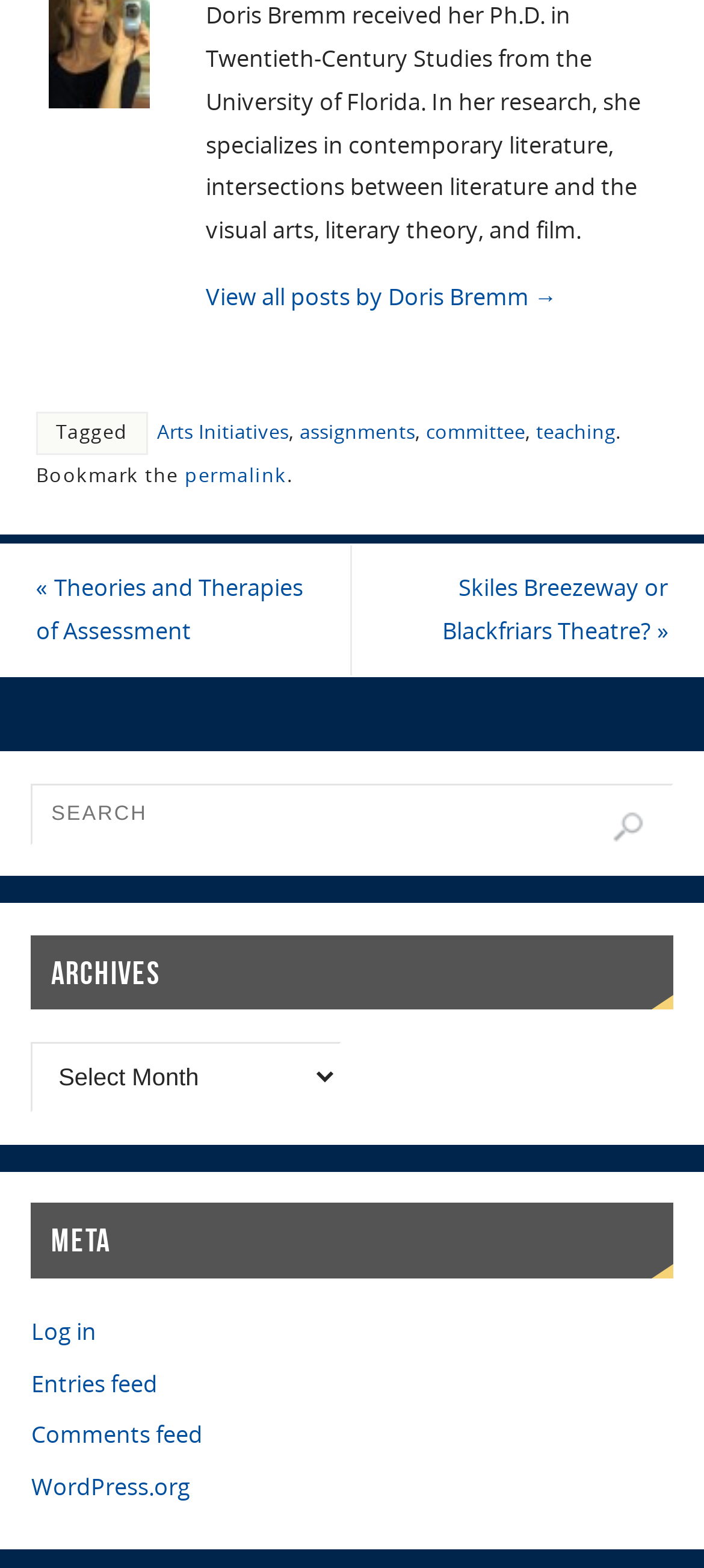Locate the bounding box coordinates of the area that needs to be clicked to fulfill the following instruction: "Search by permalink". The coordinates should be in the format of four float numbers between 0 and 1, namely [left, top, right, bottom].

[0.263, 0.295, 0.407, 0.311]